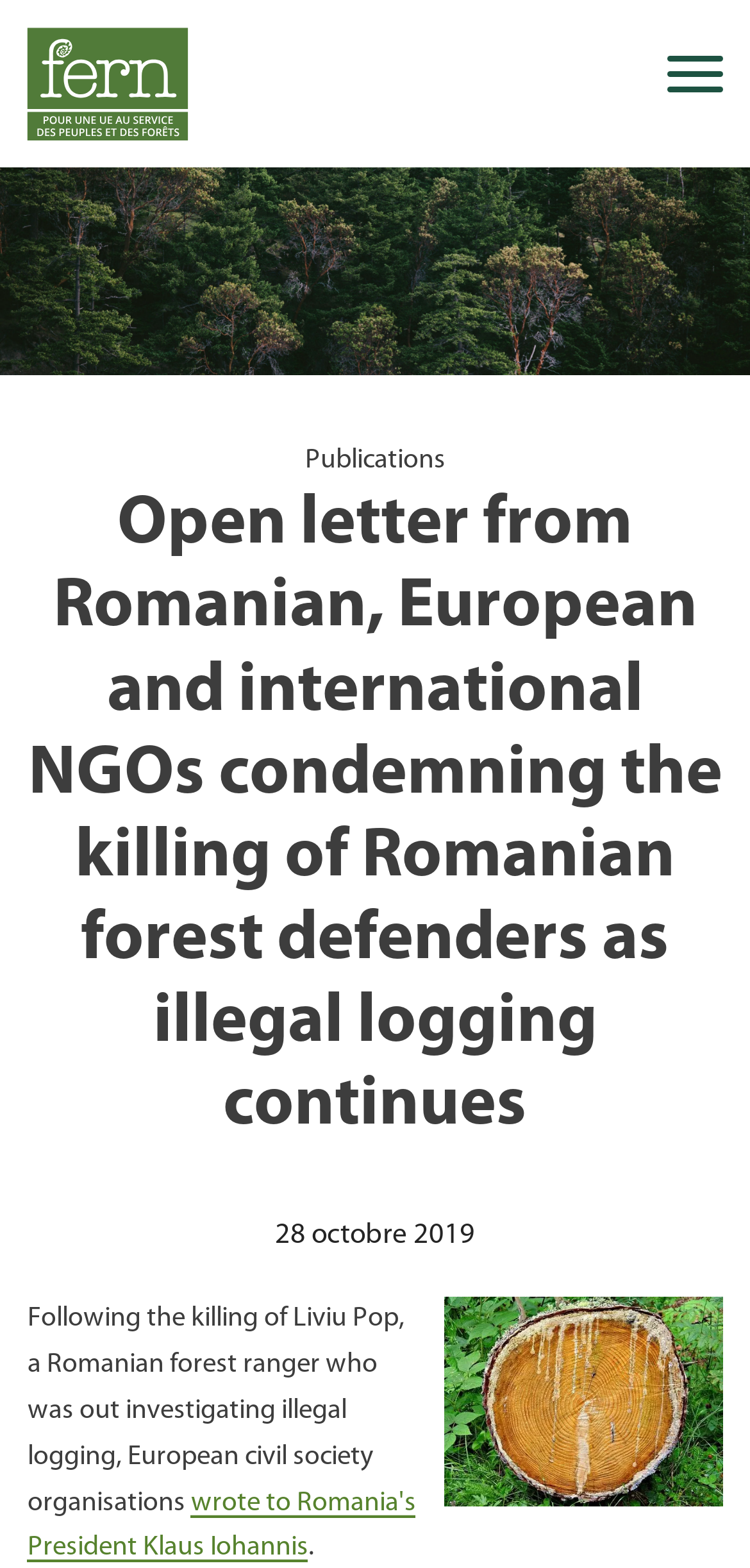How many social media links are there?
Respond with a short answer, either a single word or a phrase, based on the image.

4